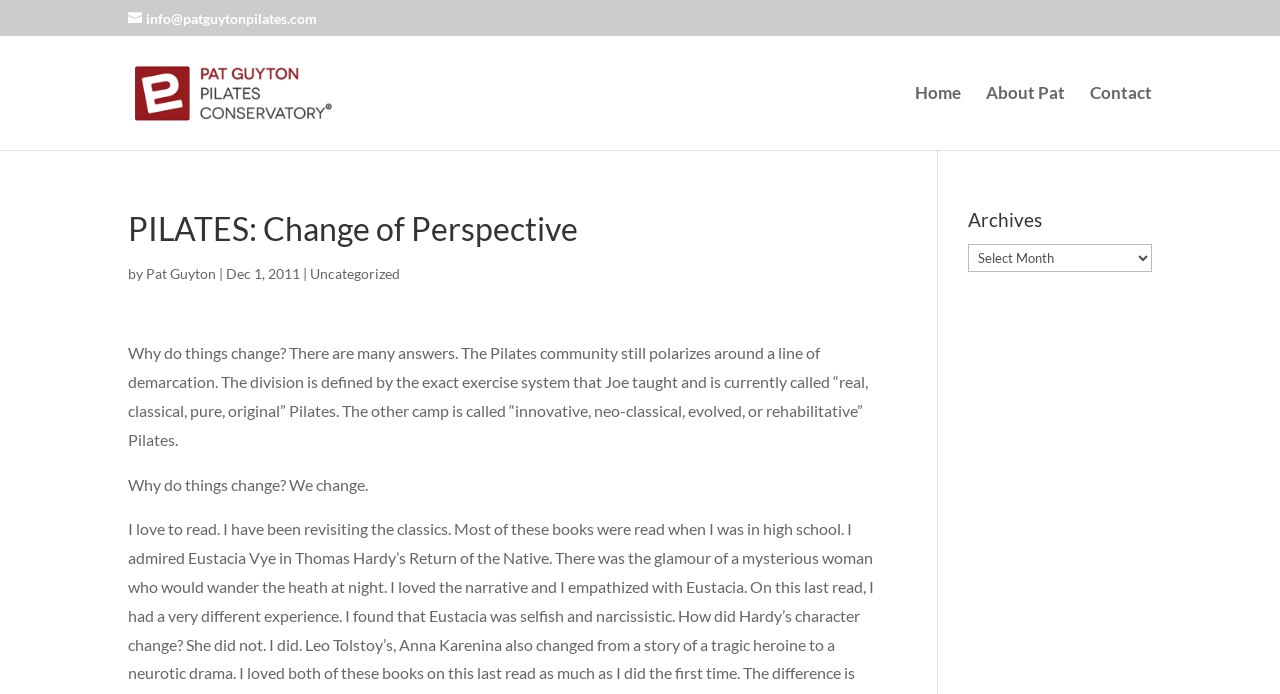Could you highlight the region that needs to be clicked to execute the instruction: "read about compared physical activity"?

None